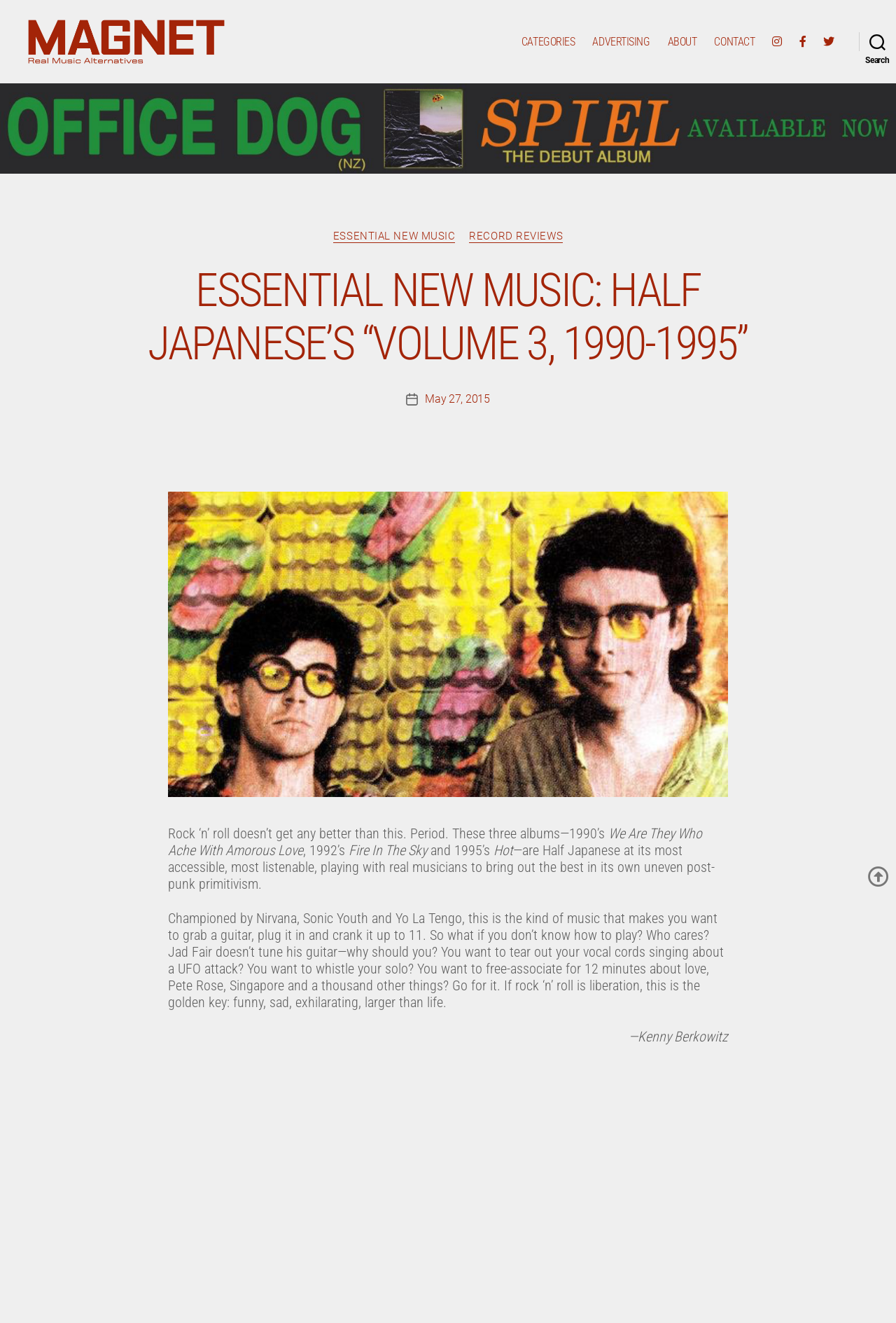Give an extensive and precise description of the webpage.

The webpage is an article from Magnet Magazine, with the title "Essential New Music: Half Japanese’s “Volume 3, 1990-1995”". At the top left, there is a link to the magazine's homepage, accompanied by a small image of the magazine's logo. 

Below the title, there is a horizontal navigation bar with links to different categories, including "CATEGORIES", "ADVERTISING", "ABOUT", and "CONTACT". There are also three social media links and a search button at the far right.

The main content of the article is divided into two sections. The top section features a large image of the album cover, with a heading that reads "ESSENTIAL NEW MUSIC: HALF JAPANESE’S “VOLUME 3, 1990-1995”". Below the heading, there is a post date "May 27, 2015".

The bottom section contains the article's text, which is a review of Half Japanese's album. The text is divided into several paragraphs, with the first paragraph describing the album as "Rock ‘n’ roll doesn’t get any better than this. Period." and listing the three albums included in the volume. The subsequent paragraphs provide a more in-depth review of the album, praising its accessibility and energy.

At the bottom of the page, there is a small image with a link, and a social media link at the far right.